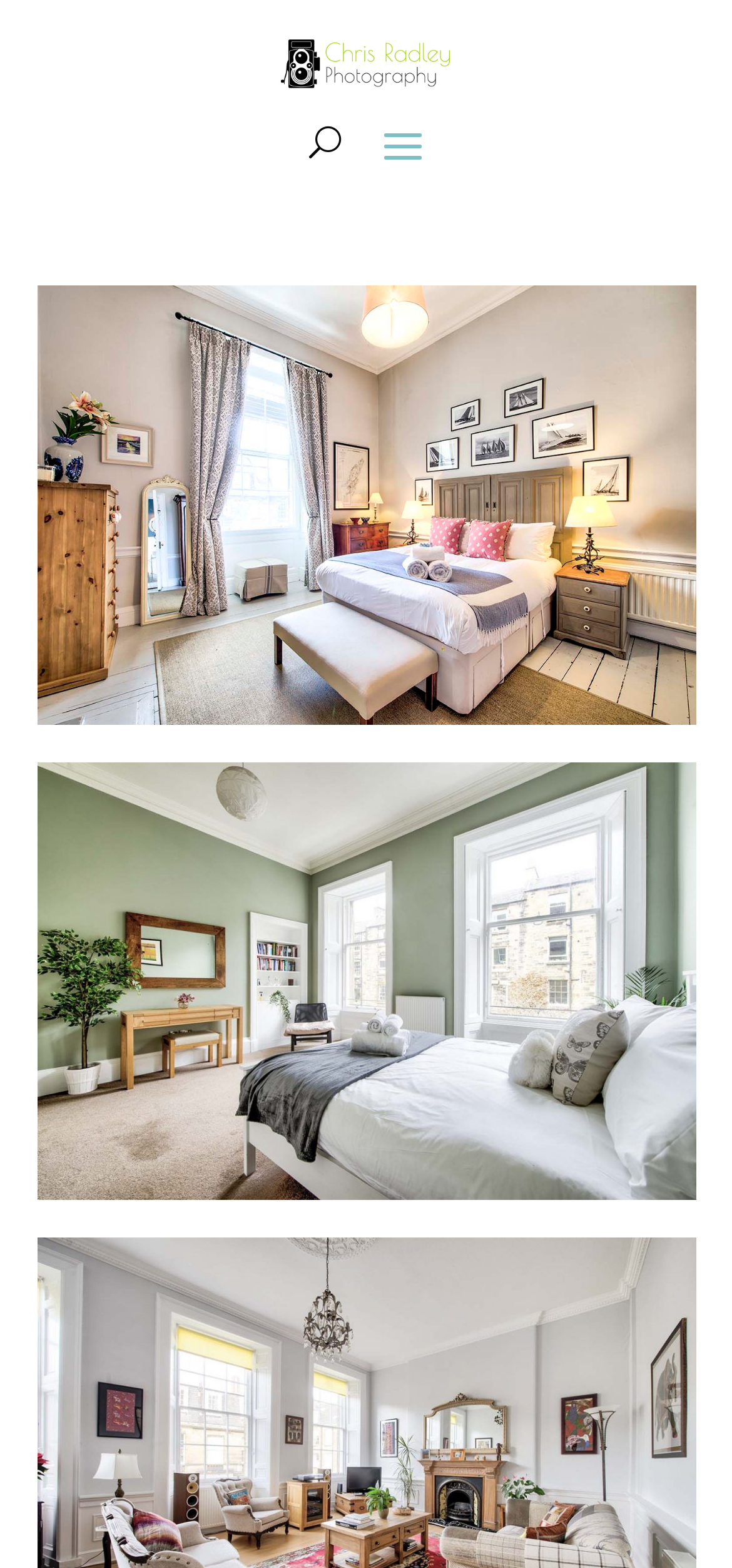Please identify the webpage's heading and generate its text content.

Do you need your property photographing?